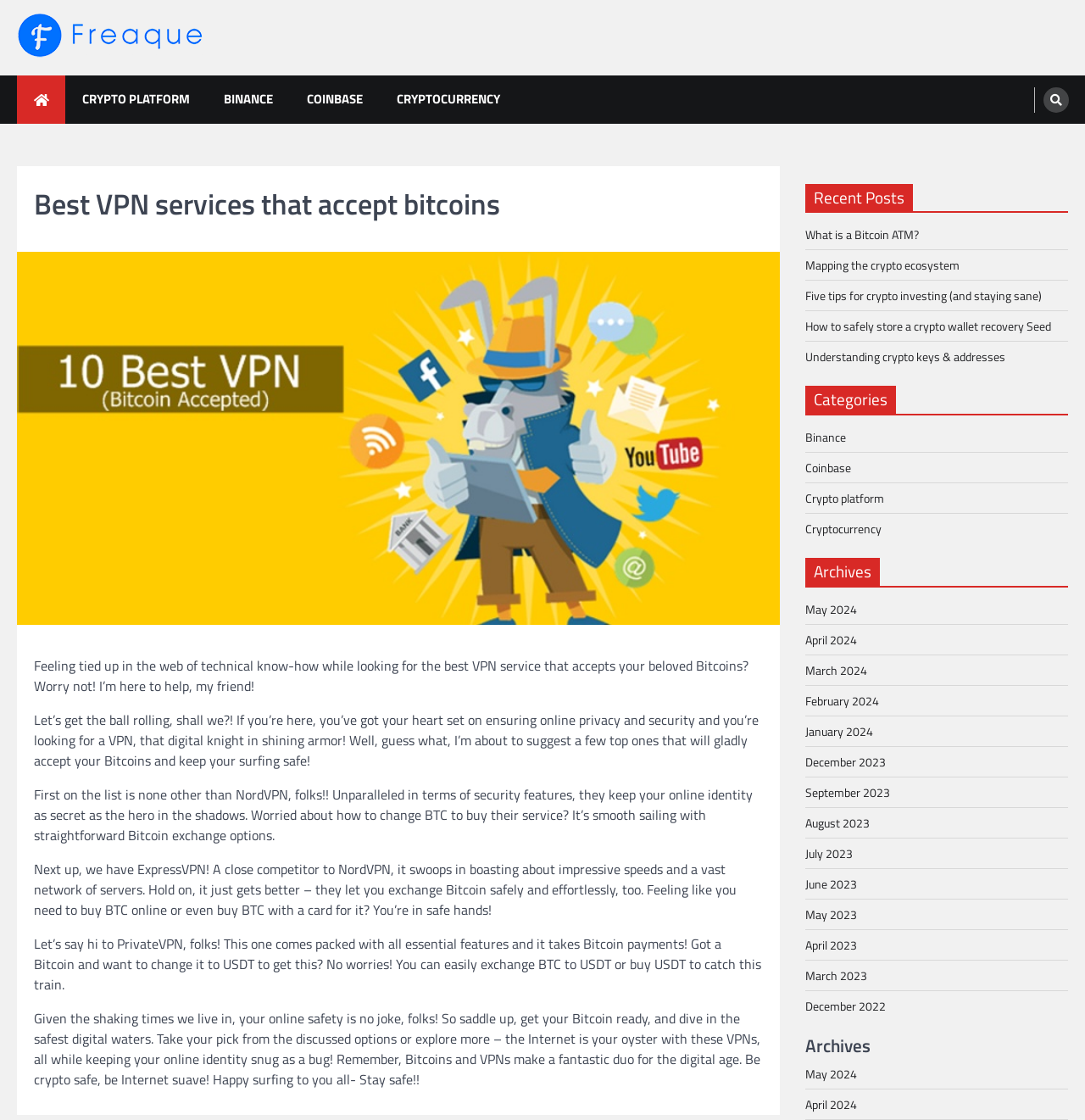Identify the bounding box coordinates for the UI element that matches this description: "April 2023".

[0.742, 0.836, 0.79, 0.852]